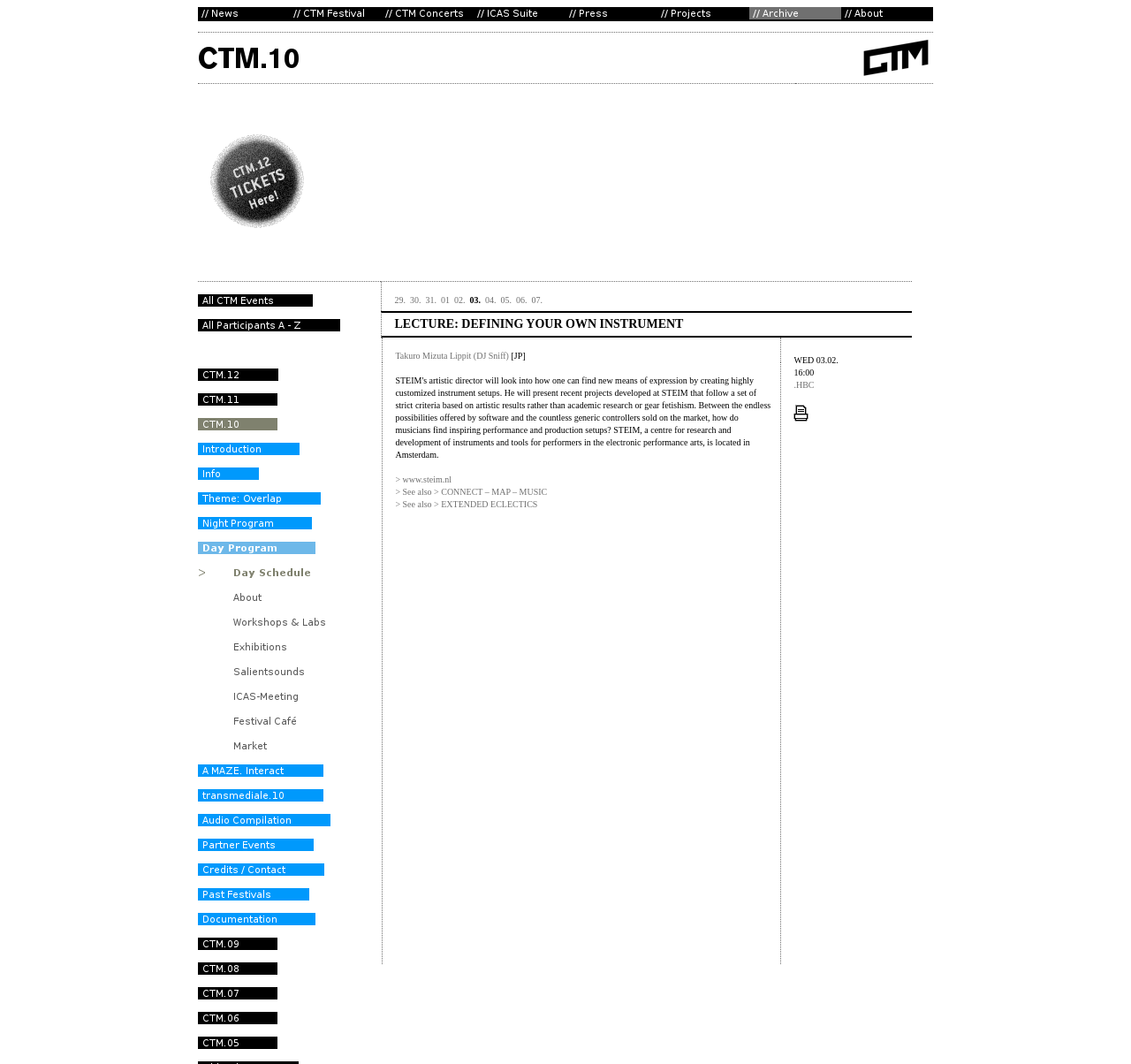Please identify the bounding box coordinates of the element's region that needs to be clicked to fulfill the following instruction: "Go to DISC/Club Transmediale". The bounding box coordinates should consist of four float numbers between 0 and 1, i.e., [left, top, right, bottom].

[0.759, 0.071, 0.825, 0.08]